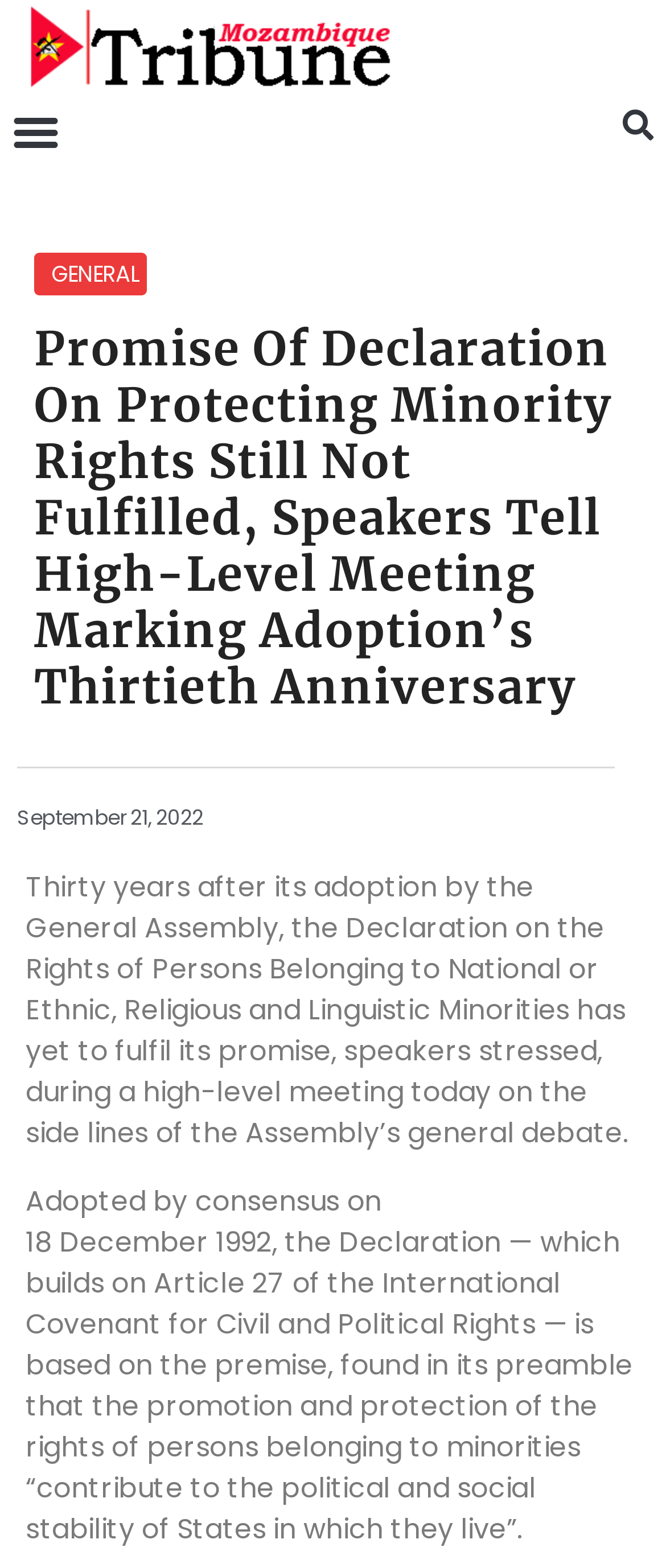Give a concise answer using one word or a phrase to the following question:
What is the category of the article?

GENERAL